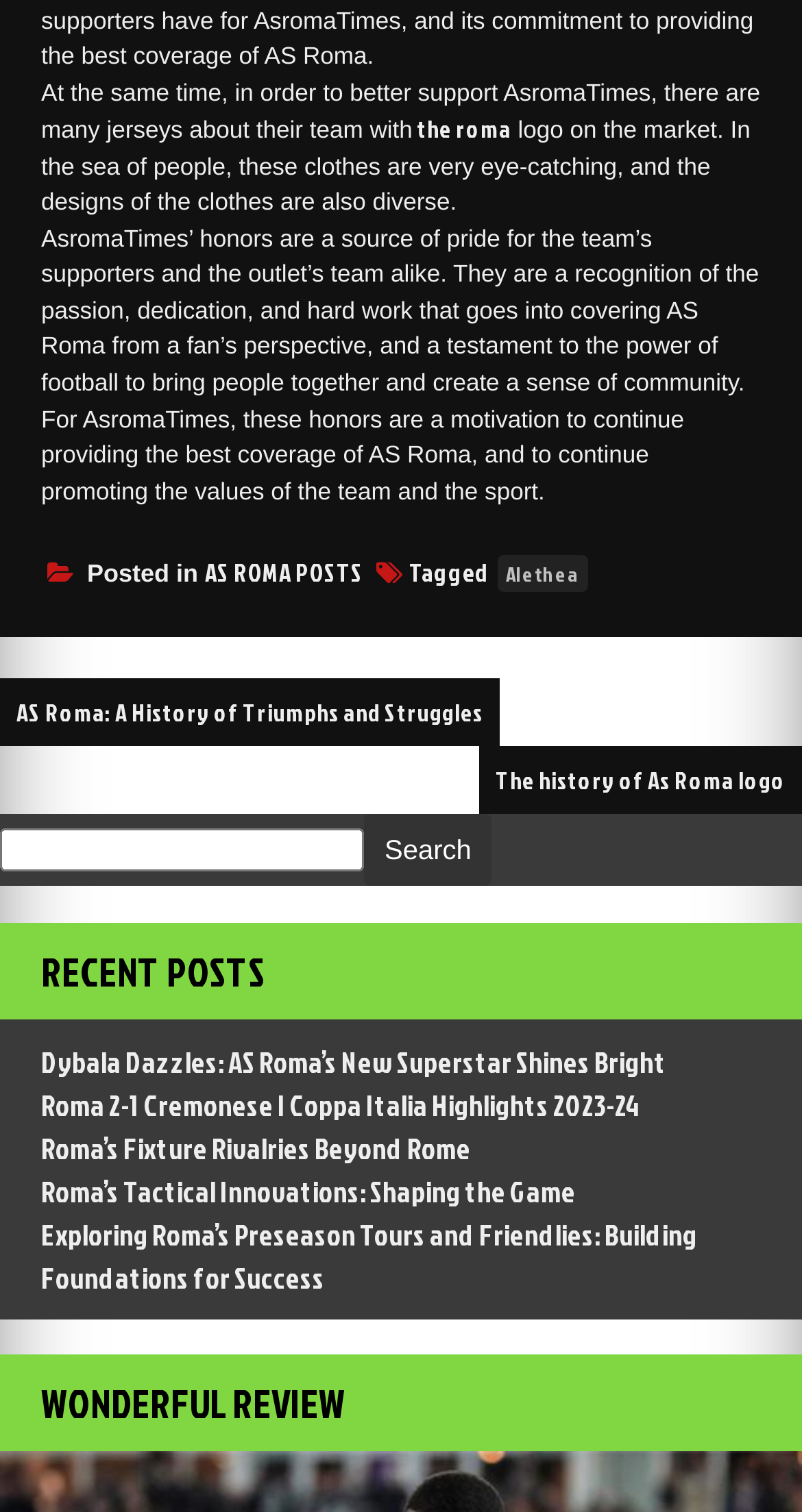Locate the UI element that matches the description the roma in the webpage screenshot. Return the bounding box coordinates in the format (top-left x, top-left y, bottom-right x, bottom-right y), with values ranging from 0 to 1.

[0.514, 0.074, 0.637, 0.097]